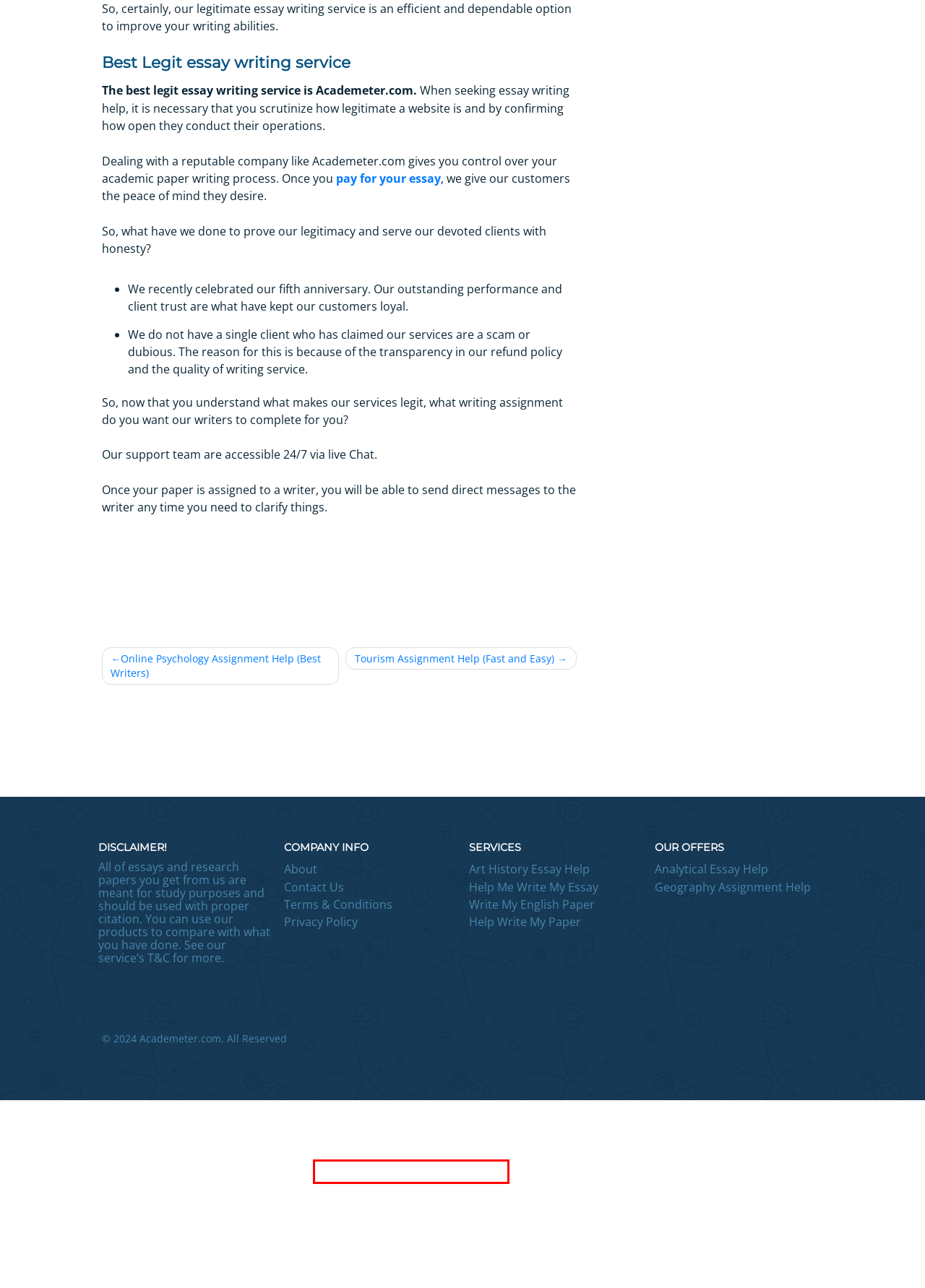You have a screenshot of a webpage with an element surrounded by a red bounding box. Choose the webpage description that best describes the new page after clicking the element inside the red bounding box. Here are the candidates:
A. Help Write My Paper - Academeter.com
B. About - Academeter.com
C. Help Me Write My Essay - Academeter.com
D. Contact Us - Academeter.com
E. Online Psychology Assignment Help (Best Writers) - Academeter.com
F. Privacy Policy - Academeter.com
G. Analytical Essay Help Archives - Academeter.com
H. Tourism Assignment Help (Fast and Easy) - Academeter.com

B